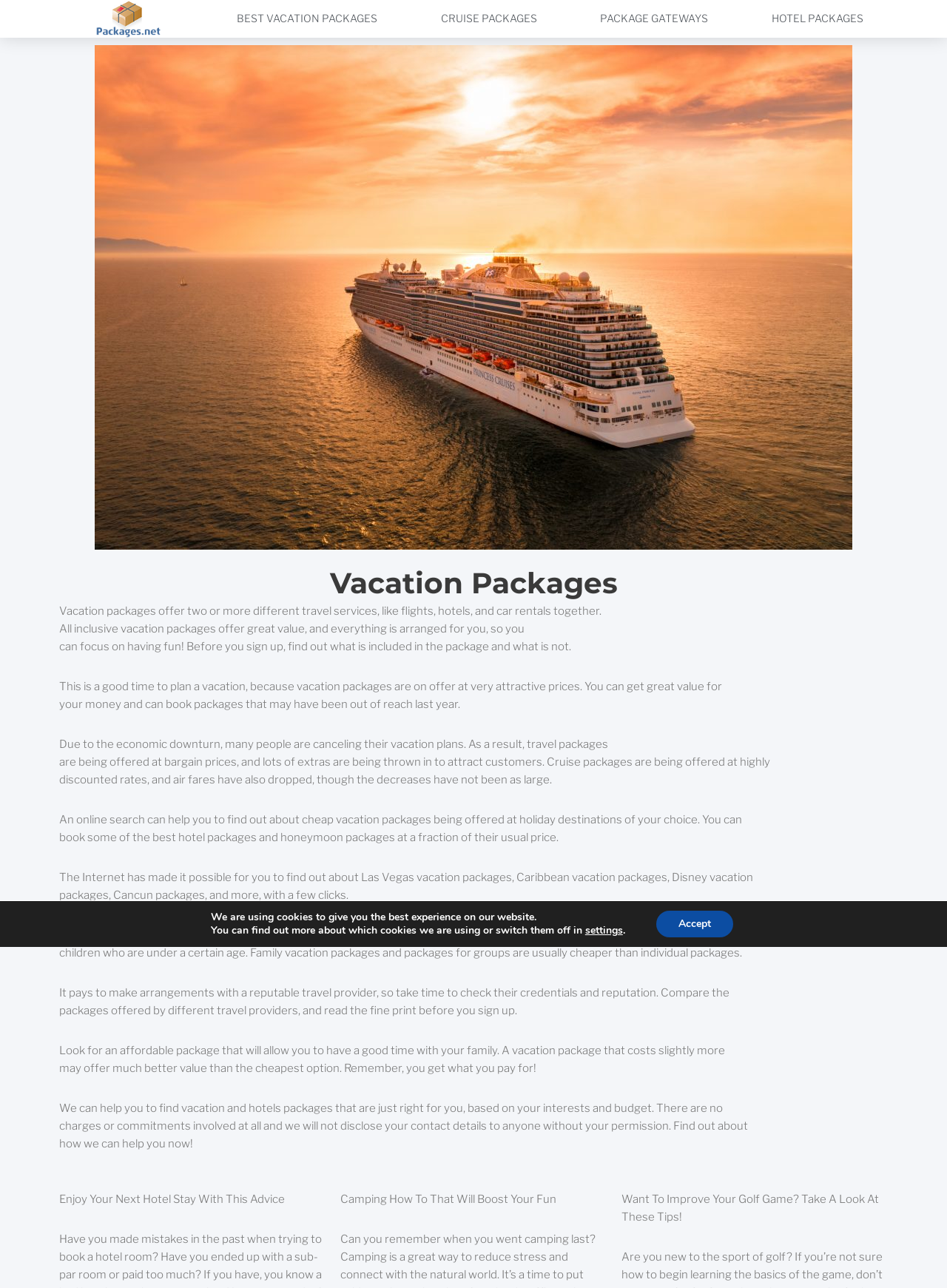Locate the UI element described as follows: "settings". Return the bounding box coordinates as four float numbers between 0 and 1 in the order [left, top, right, bottom].

[0.618, 0.717, 0.658, 0.728]